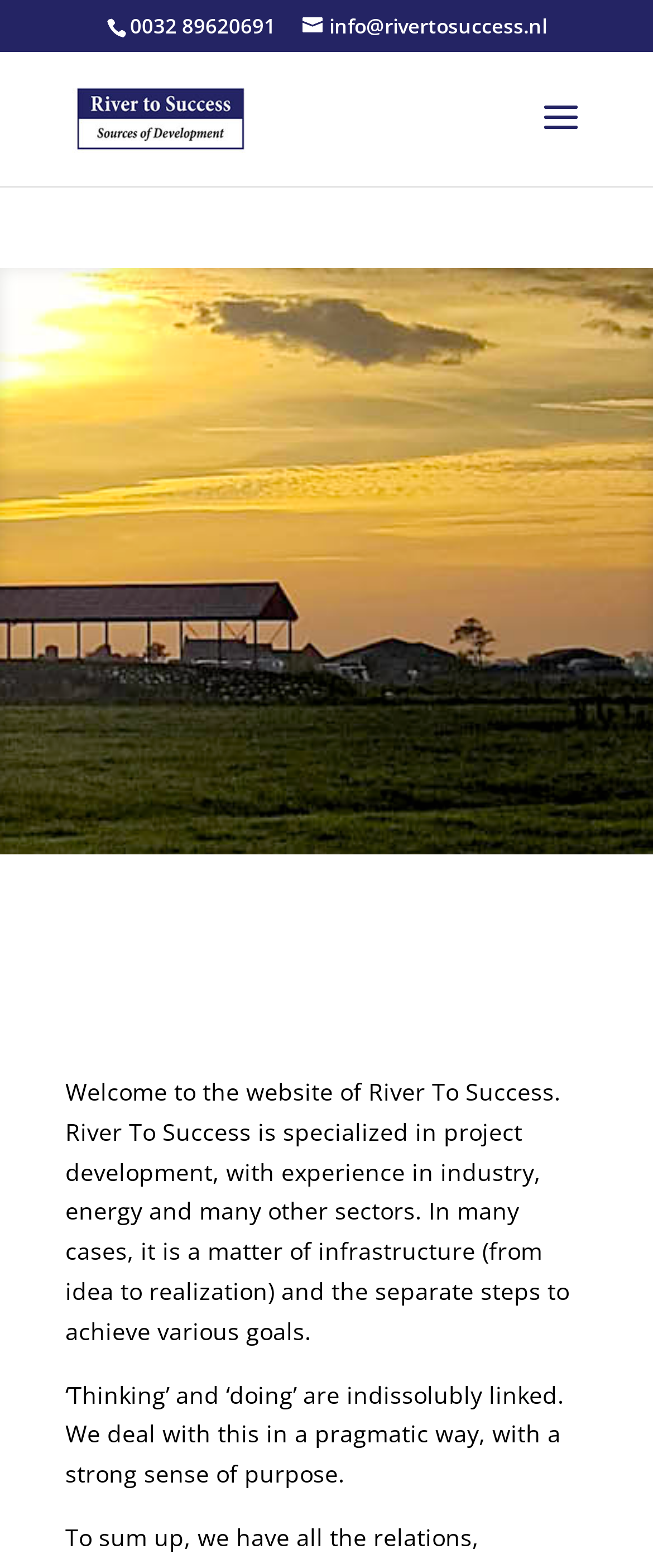Examine the screenshot and answer the question in as much detail as possible: What is the email address provided on the webpage?

The email address is obtained from the link element with the text 'info@rivertosuccess.nl' located at the top of the webpage.